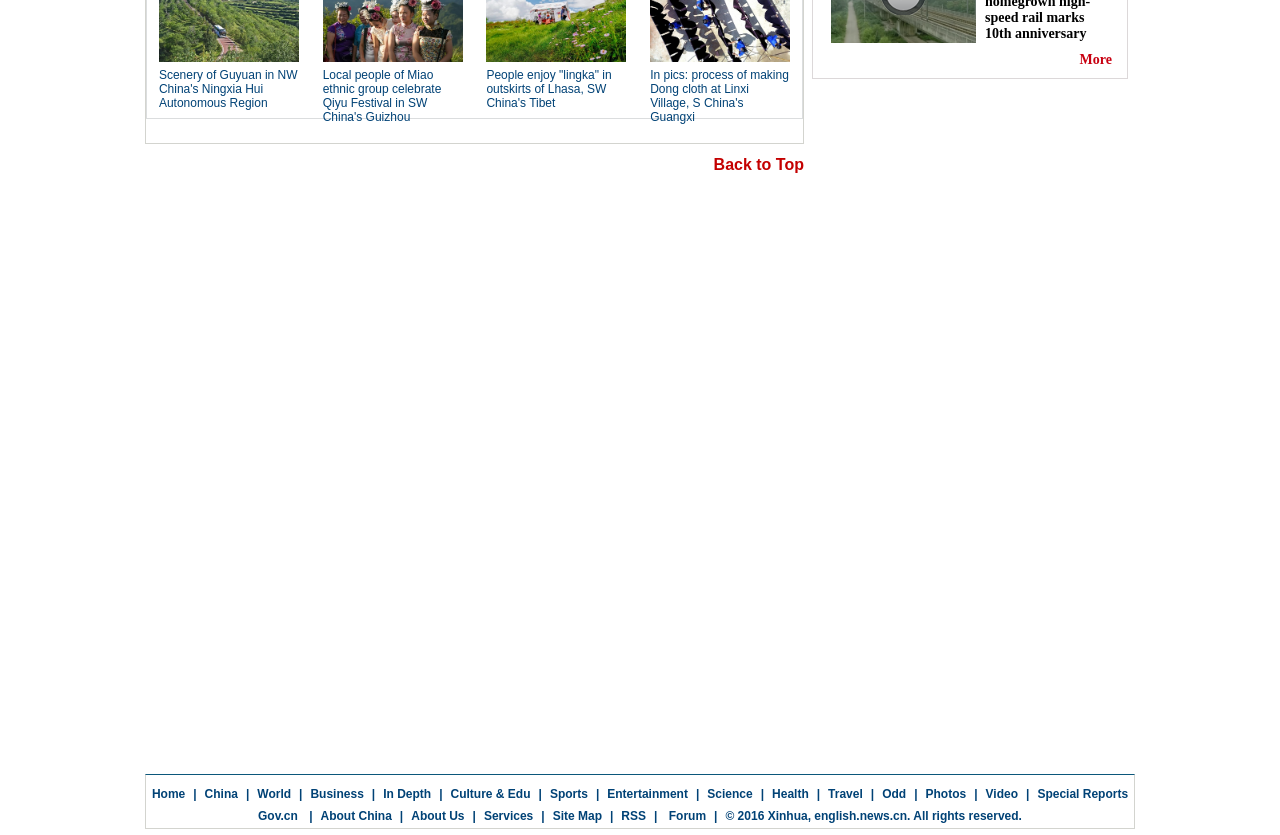Identify the bounding box coordinates of the section to be clicked to complete the task described by the following instruction: "Click on the 'China' link". The coordinates should be four float numbers between 0 and 1, formatted as [left, top, right, bottom].

[0.16, 0.943, 0.186, 0.959]